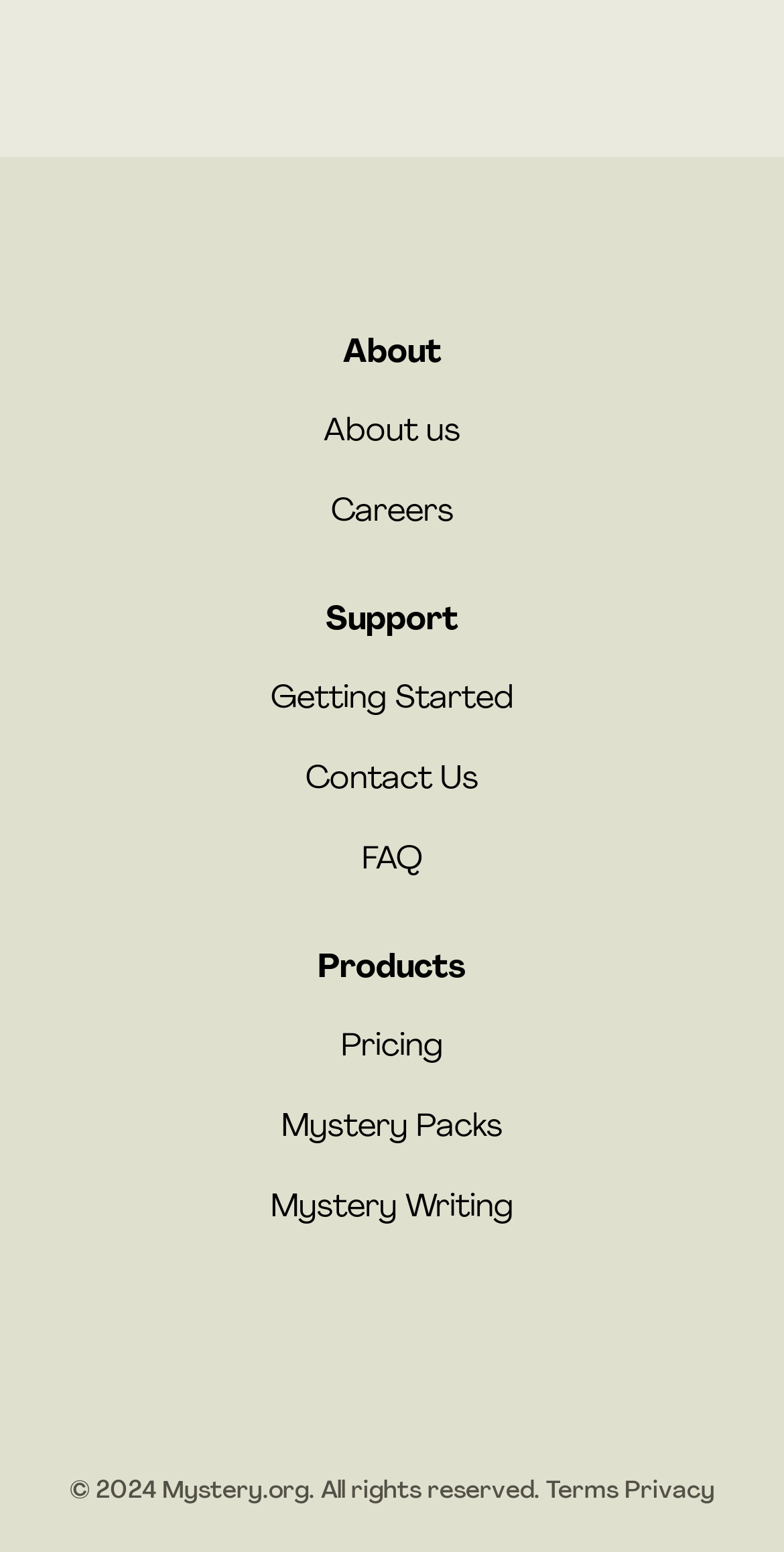Determine the bounding box coordinates of the clickable element necessary to fulfill the instruction: "read Terms". Provide the coordinates as four float numbers within the 0 to 1 range, i.e., [left, top, right, bottom].

[0.696, 0.953, 0.788, 0.968]